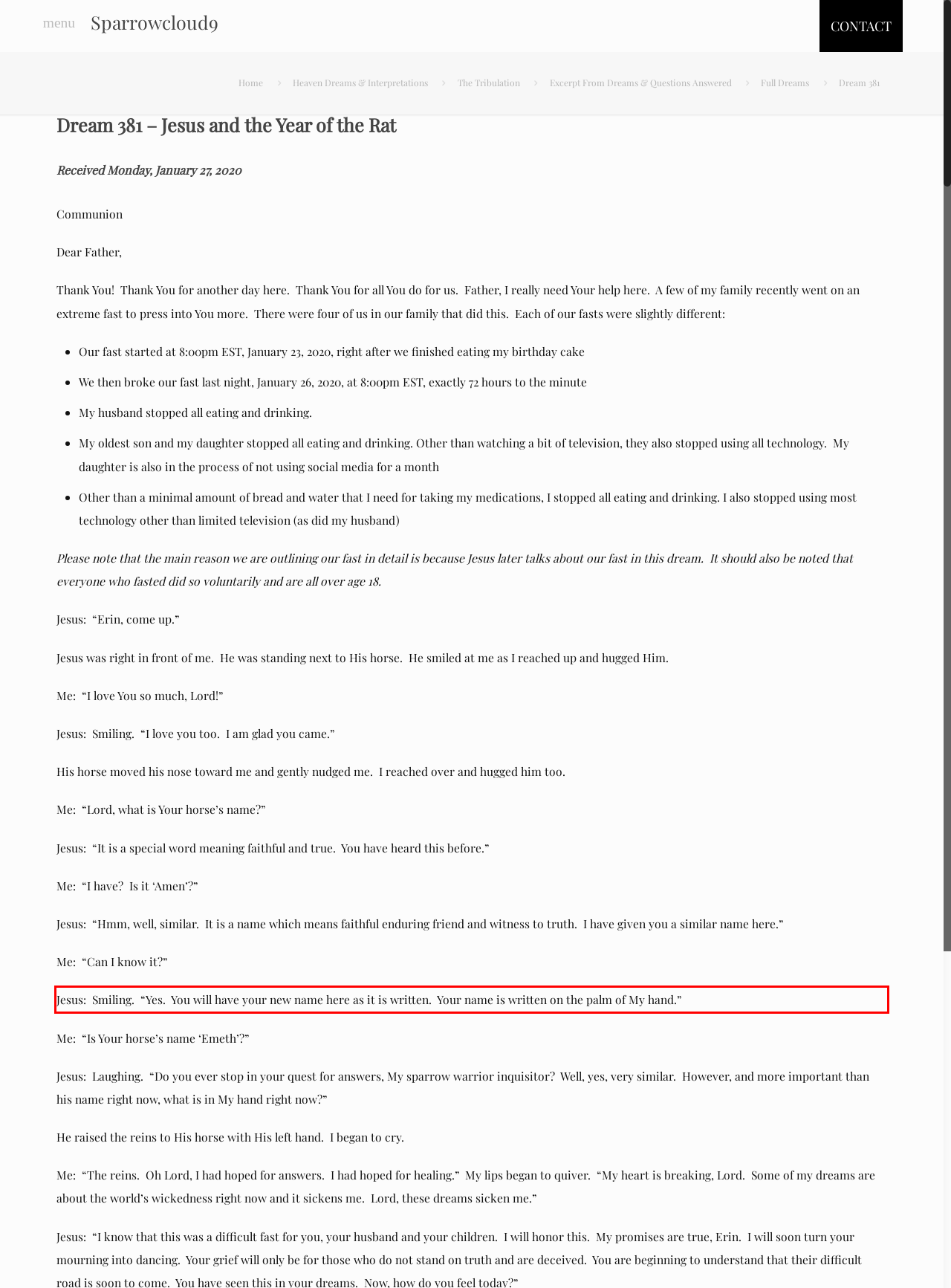Given the screenshot of a webpage, identify the red rectangle bounding box and recognize the text content inside it, generating the extracted text.

Jesus: Smiling. “Yes. You will have your new name here as it is written. Your name is written on the palm of My hand.”